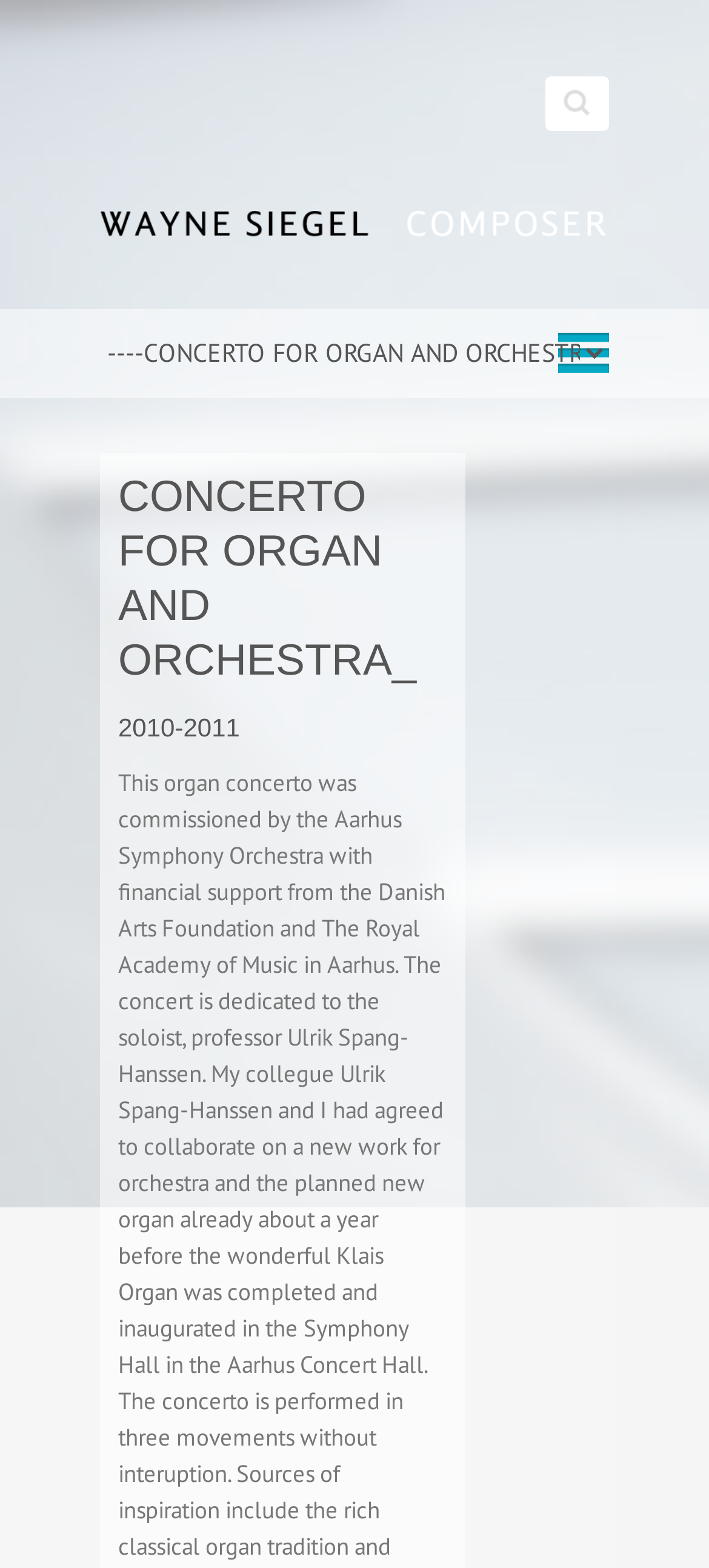Provide a thorough and detailed response to the question by examining the image: 
What is the title of the concerto?

I found the answer by looking at the heading element with the text 'CONCERTO FOR ORGAN AND ORCHESTRA_' which is a subheading under the composer's name, indicating that it is the title of the concerto.